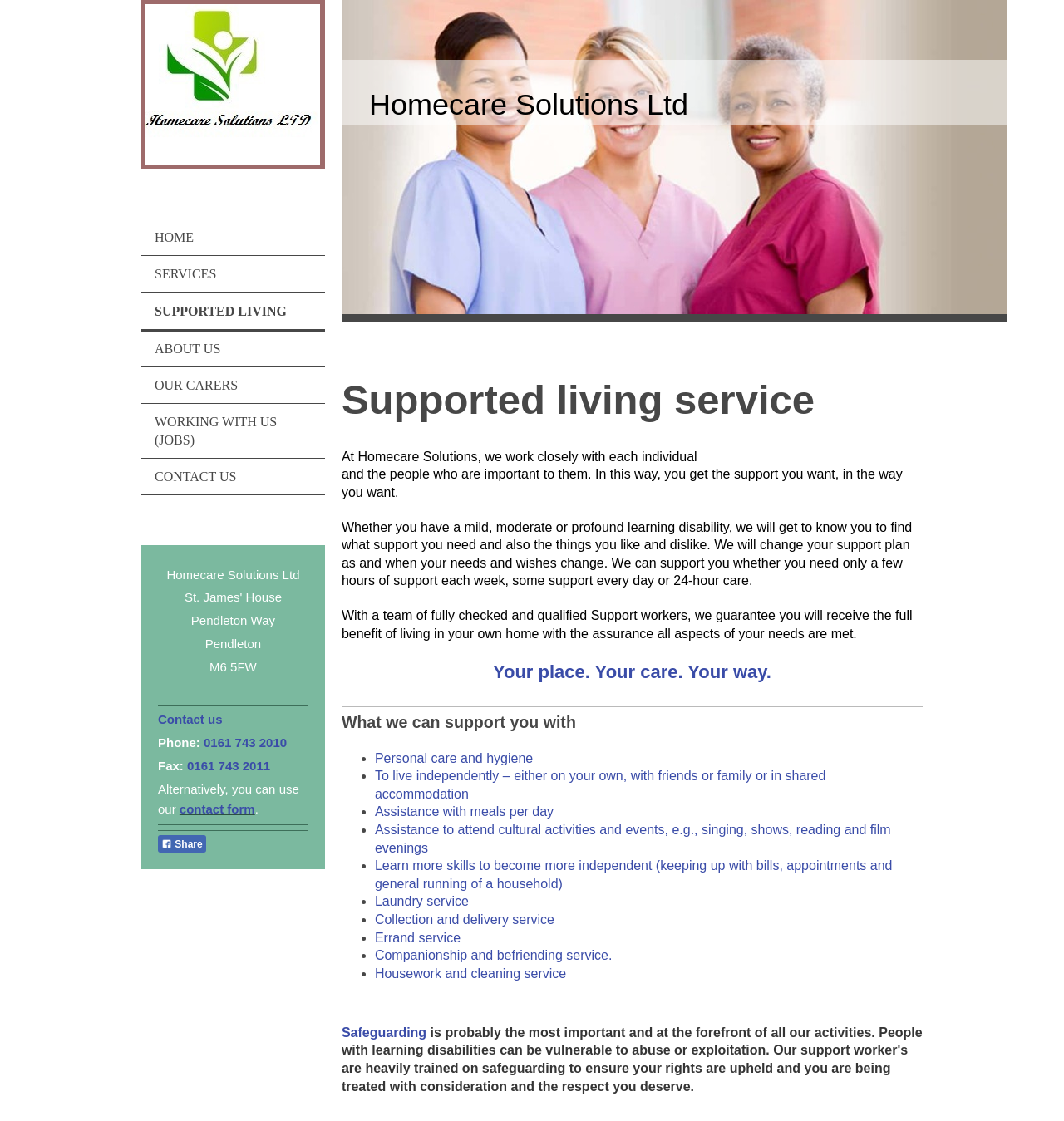Extract the main headline from the webpage and generate its text.

Supported living service